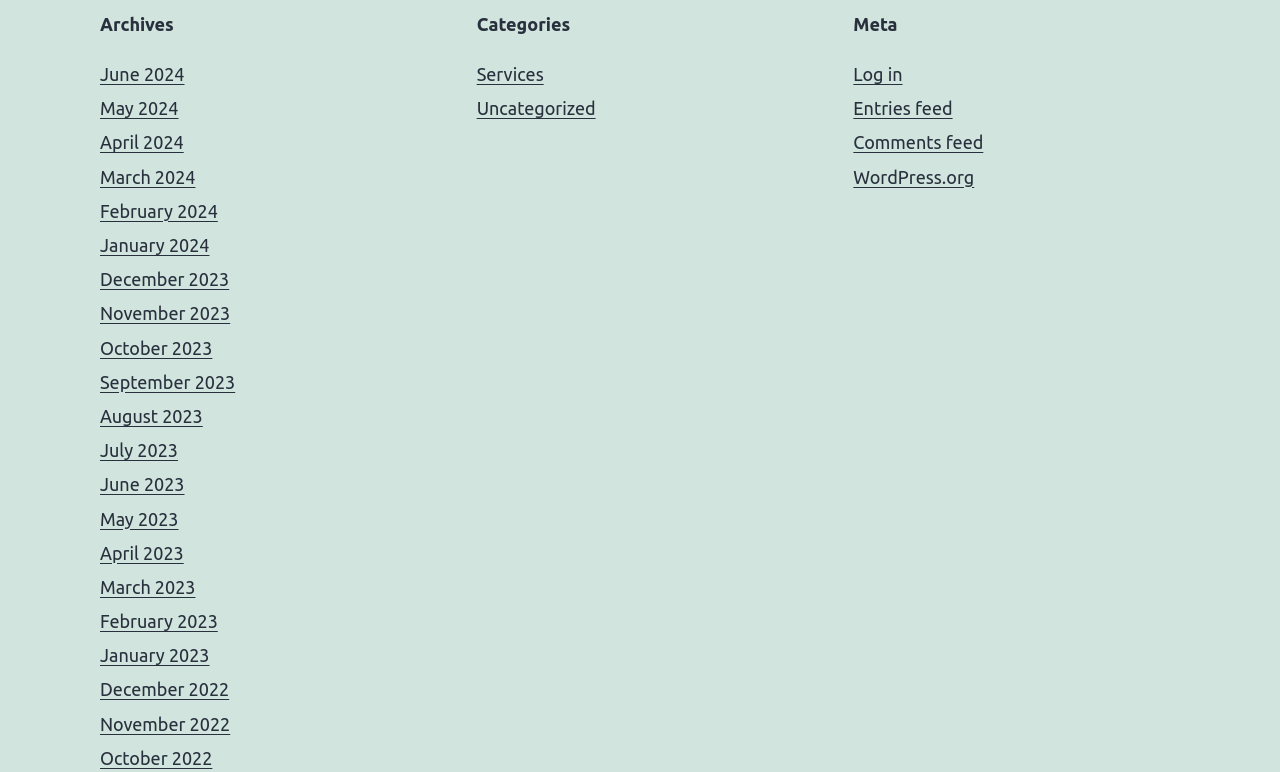Locate the bounding box coordinates of the clickable area to execute the instruction: "Visit WordPress.org". Provide the coordinates as four float numbers between 0 and 1, represented as [left, top, right, bottom].

[0.667, 0.216, 0.761, 0.242]